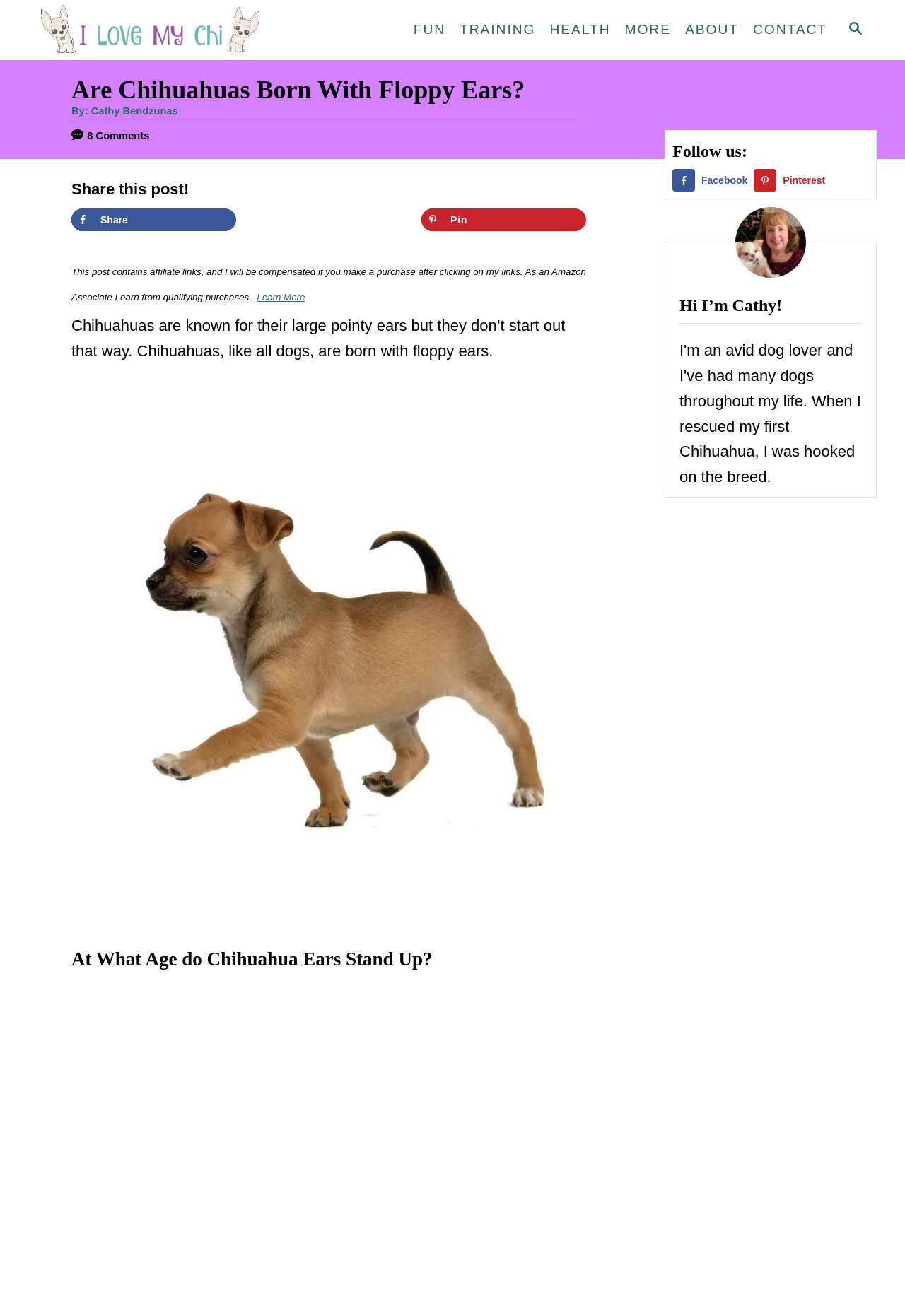Determine the bounding box coordinates of the clickable area required to perform the following instruction: "Share this post on Facebook". The coordinates should be represented as four float numbers between 0 and 1: [left, top, right, bottom].

[0.079, 0.159, 0.261, 0.176]